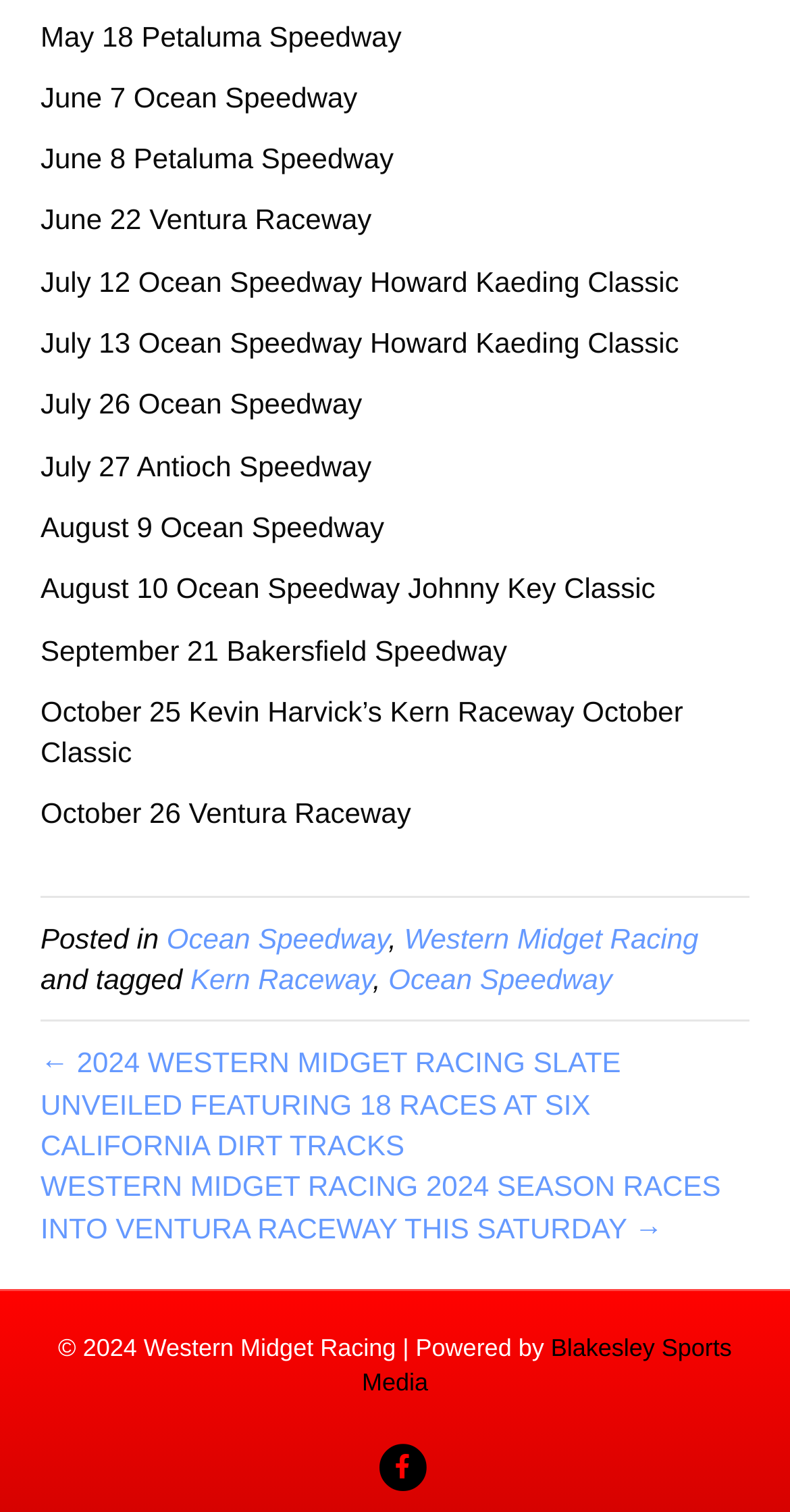Please identify the bounding box coordinates of the element that needs to be clicked to perform the following instruction: "Read the article about 2024 WESTERN MIDGET RACING SLATE UNVEILED".

[0.051, 0.692, 0.786, 0.768]